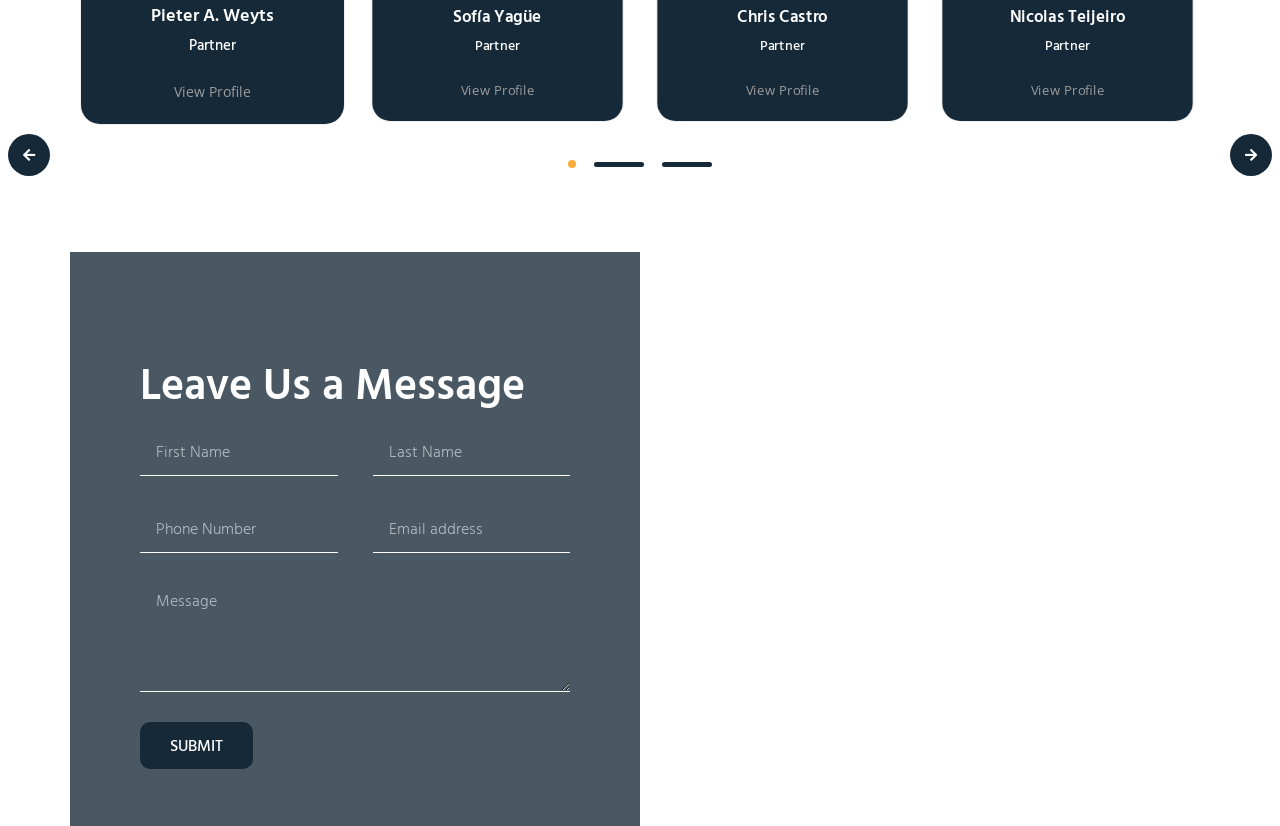Please provide a short answer using a single word or phrase for the question:
What is the required information to submit the form?

First Name, Last Name, Email address, and Message